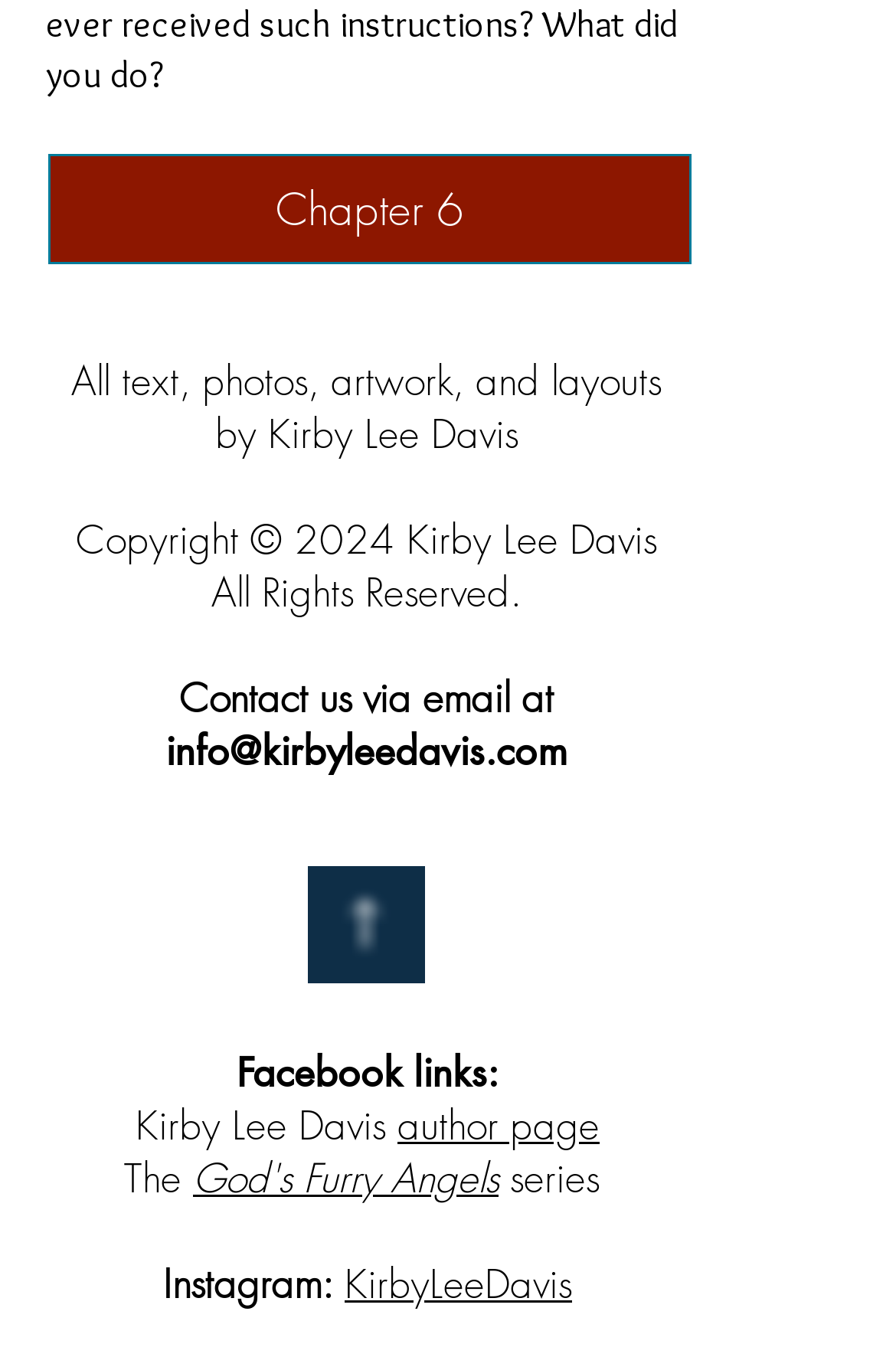Determine the bounding box coordinates for the UI element described. Format the coordinates as (top-left x, top-left y, bottom-right x, bottom-right y) and ensure all values are between 0 and 1. Element description: els

[0.51, 0.848, 0.556, 0.887]